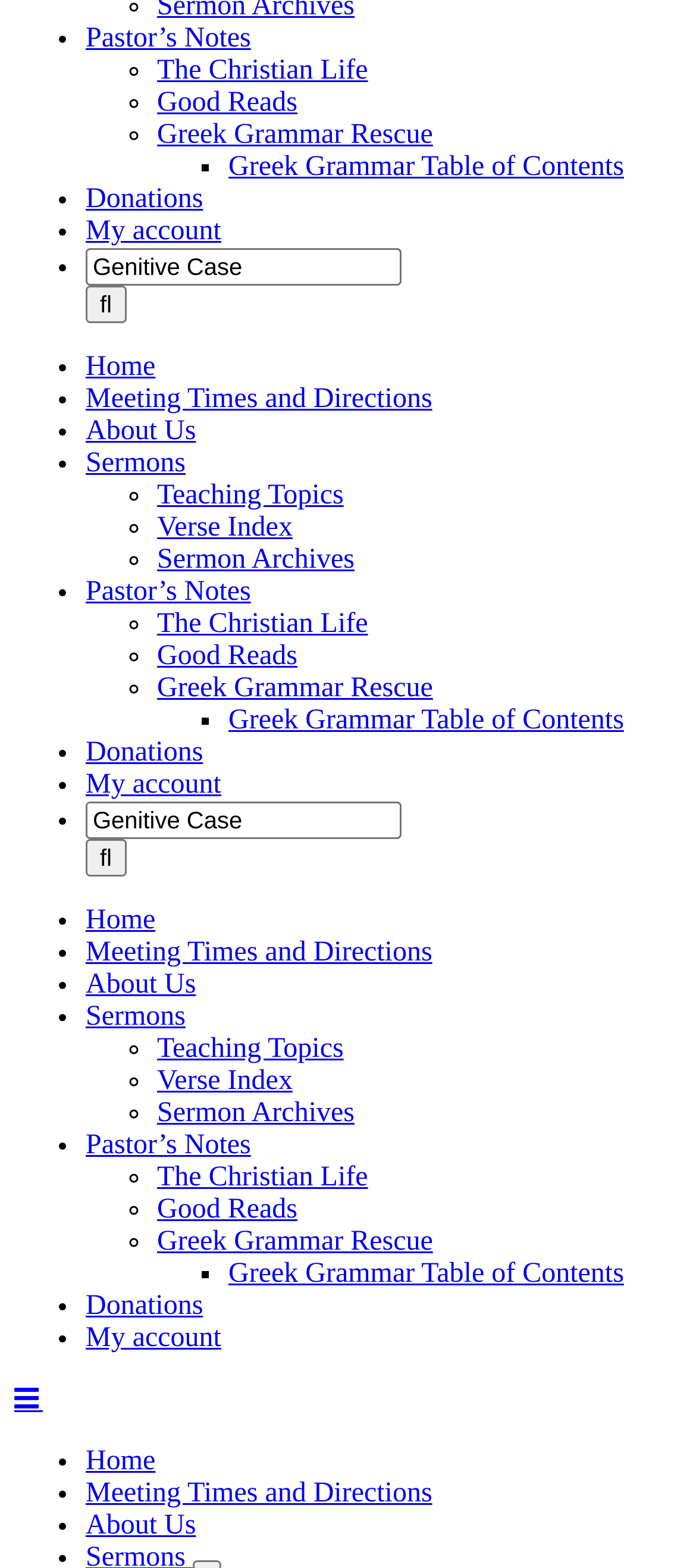Determine the bounding box coordinates of the section to be clicked to follow the instruction: "Search for something again". The coordinates should be given as four float numbers between 0 and 1, formatted as [left, top, right, bottom].

[0.123, 0.511, 0.979, 0.559]